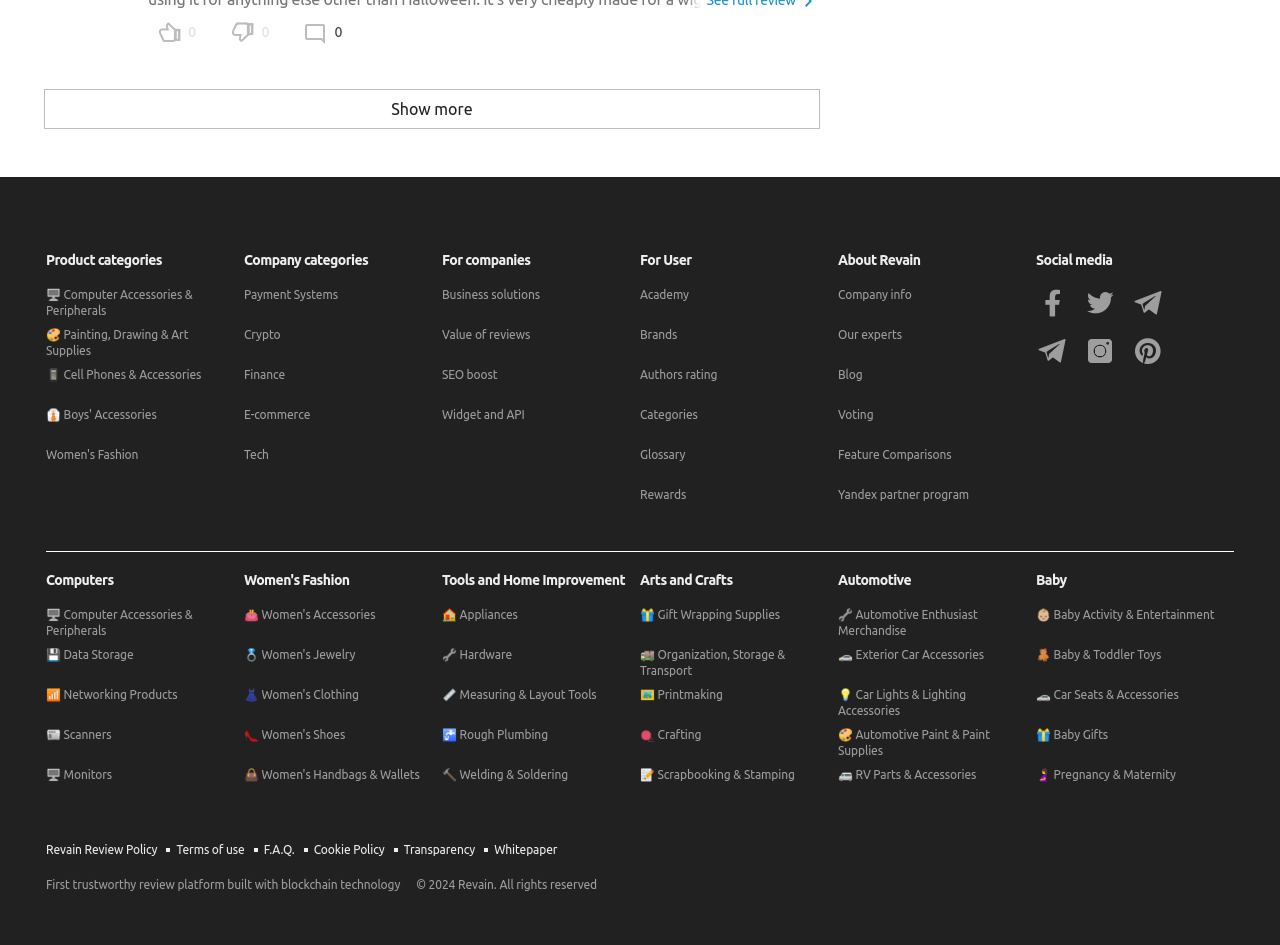How many links are there under Company categories?
Could you answer the question in a detailed manner, providing as much information as possible?

By counting the links under the 'Company categories' heading, I can see that there are 8 links in total, including 'Payment Systems', 'Crypto', 'Finance', and more.